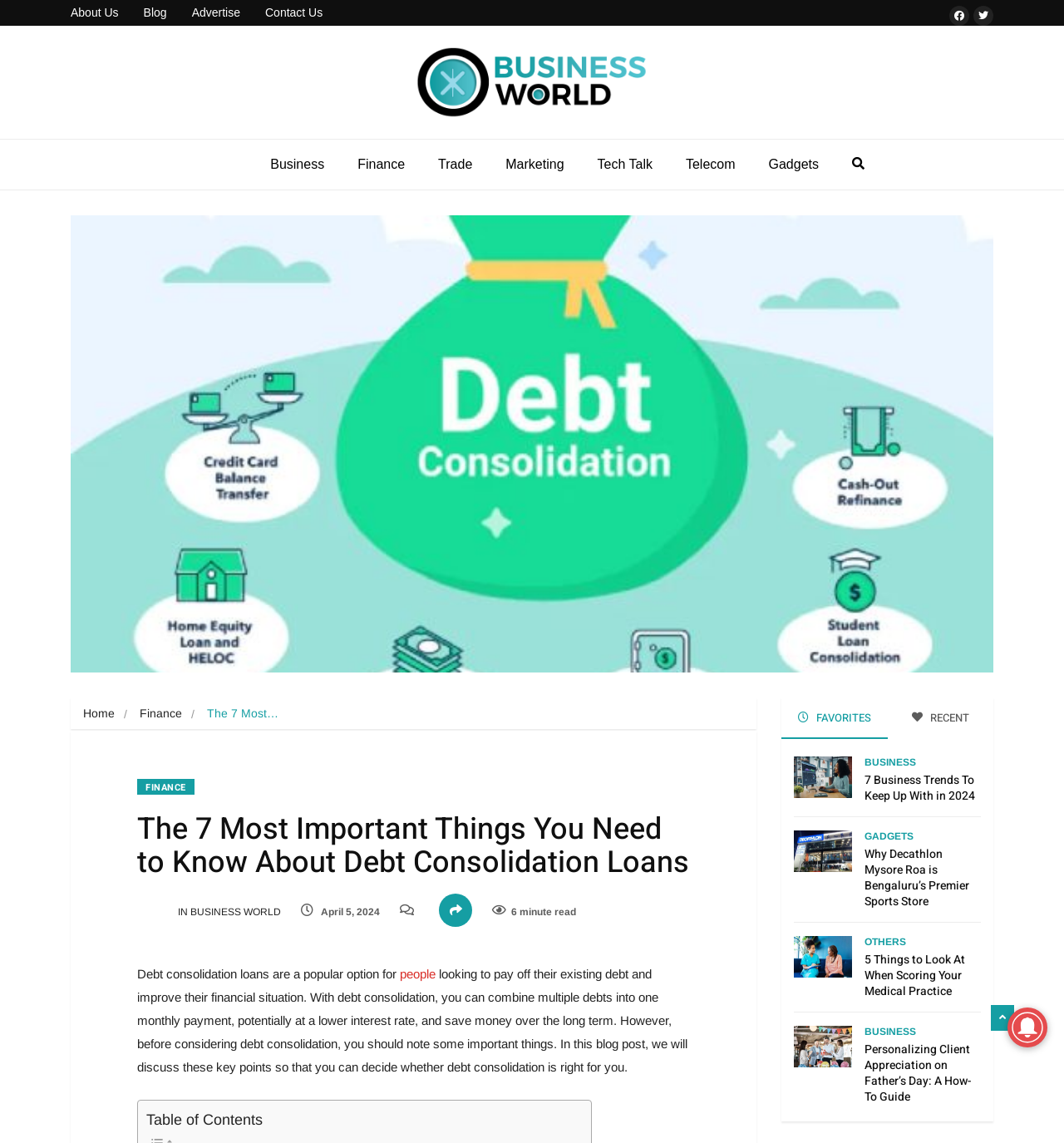Please find the bounding box coordinates of the element that needs to be clicked to perform the following instruction: "Click on the 'BUSINESS' link". The bounding box coordinates should be four float numbers between 0 and 1, represented as [left, top, right, bottom].

[0.238, 0.122, 0.32, 0.166]